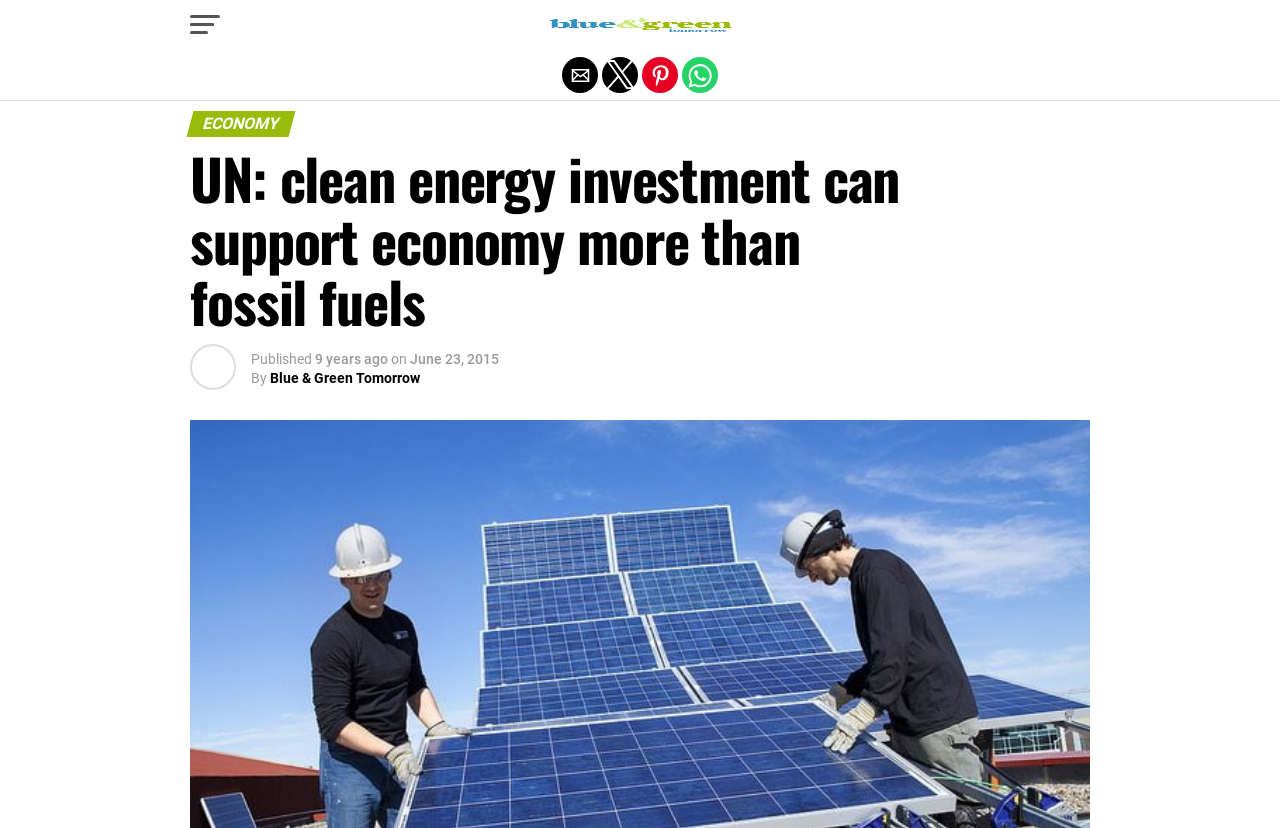What is the name of the website?
Using the image as a reference, give an elaborate response to the question.

I determined the answer by looking at the link element with the text 'Blue and Green Tomorrow' which is likely to be the website's name.